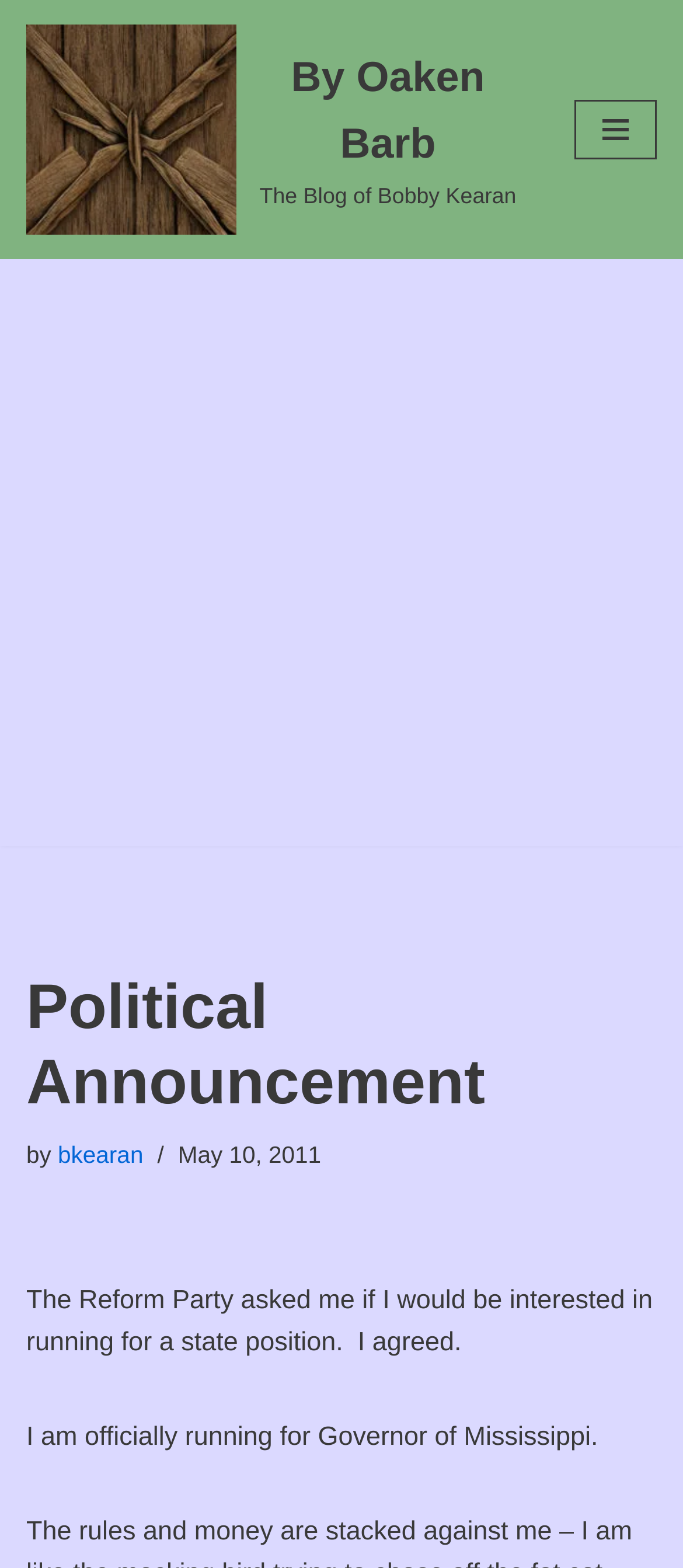What position is the author running for?
Using the visual information, reply with a single word or short phrase.

Governor of Mississippi